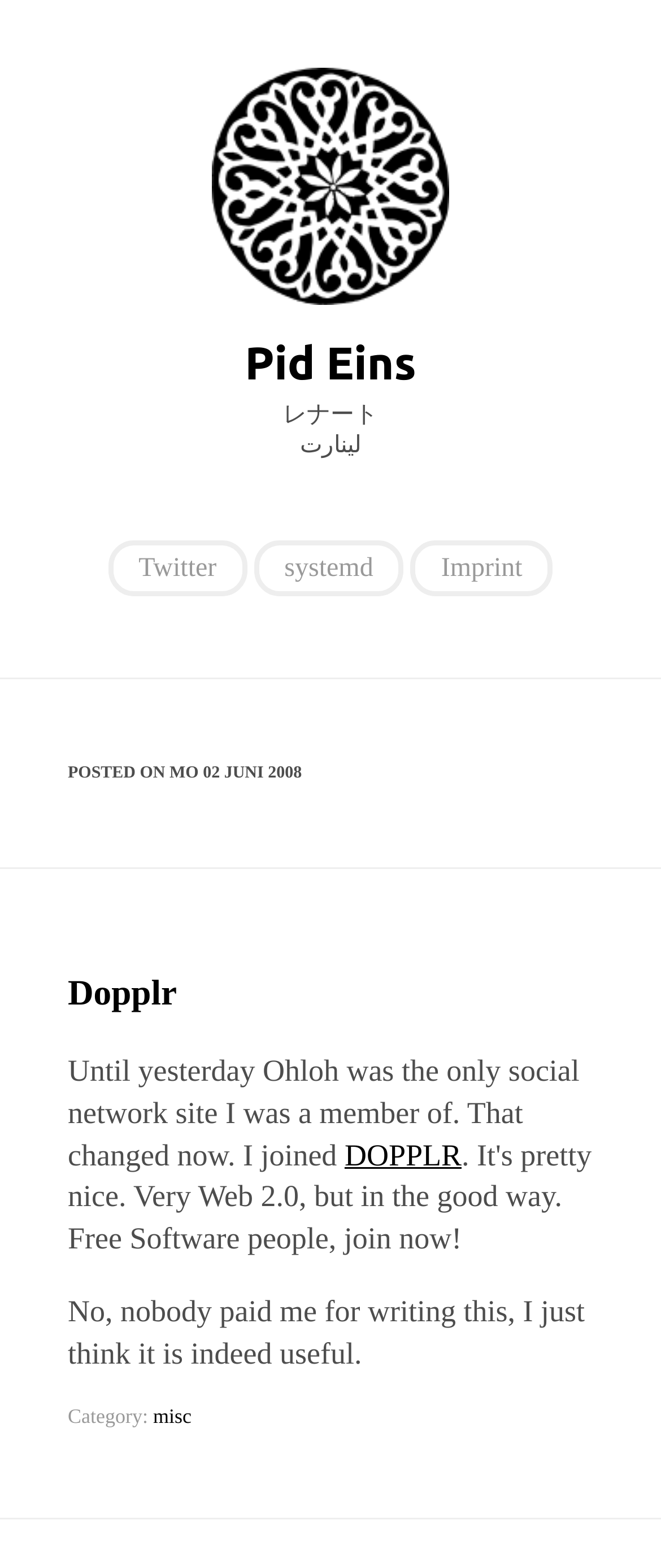Please determine the bounding box coordinates of the element to click in order to execute the following instruction: "click the logo". The coordinates should be four float numbers between 0 and 1, specified as [left, top, right, bottom].

[0.321, 0.177, 0.679, 0.199]